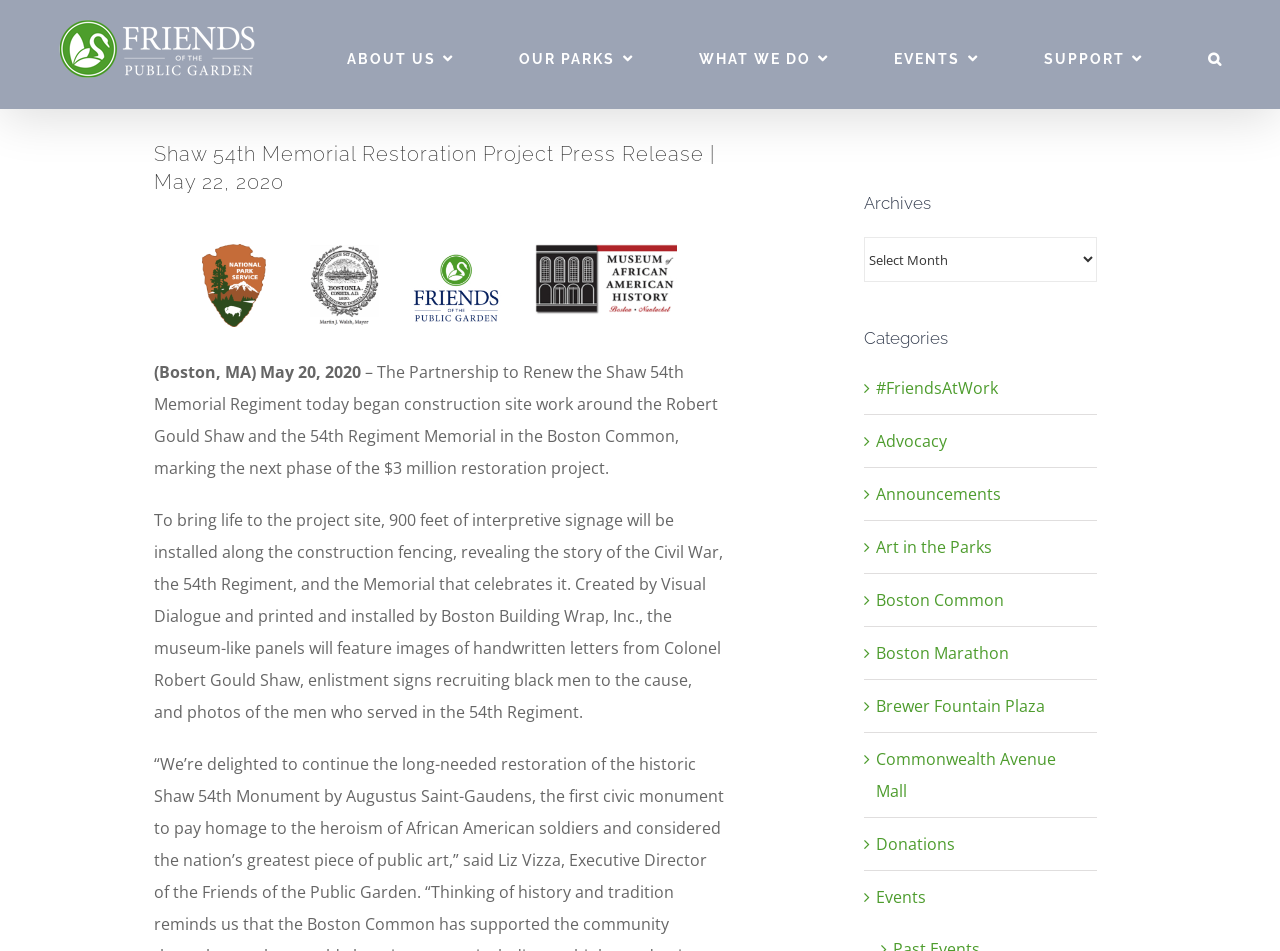Please provide a comprehensive answer to the question below using the information from the image: What is the name of the memorial being restored?

The webpage is about the restoration project of the Shaw 54th Memorial Regiment, and the text 'The Partnership to Renew the Shaw 54th Memorial Regiment today began construction site work around the Robert Gould Shaw and the 54th Regiment Memorial in the Boston Common...' indicates that the memorial being restored is the Shaw 54th Memorial.